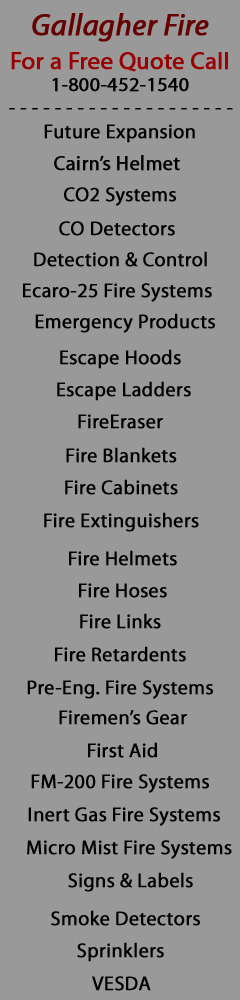Create an elaborate description of the image, covering every aspect.

The image features a vertical list of fire safety products and services offered by Gallagher Fire. The list includes a variety of fire prevention and safety equipment such as CO2 Systems, CO Detectors, and Fire Extinguishers, as well as services like emergency products and pre-engineered fire systems. Displayed in a structured format with a clear hierarchy, the text is laid out against a solid gray background. The header states "Gallagher Fire" prominently, accompanied by a contact number for inquiries. This visually organized display aims to inform customers about the extensive range of fire safety solutions available, emphasizing the importance of preparedness and compliance in fire safety measures.